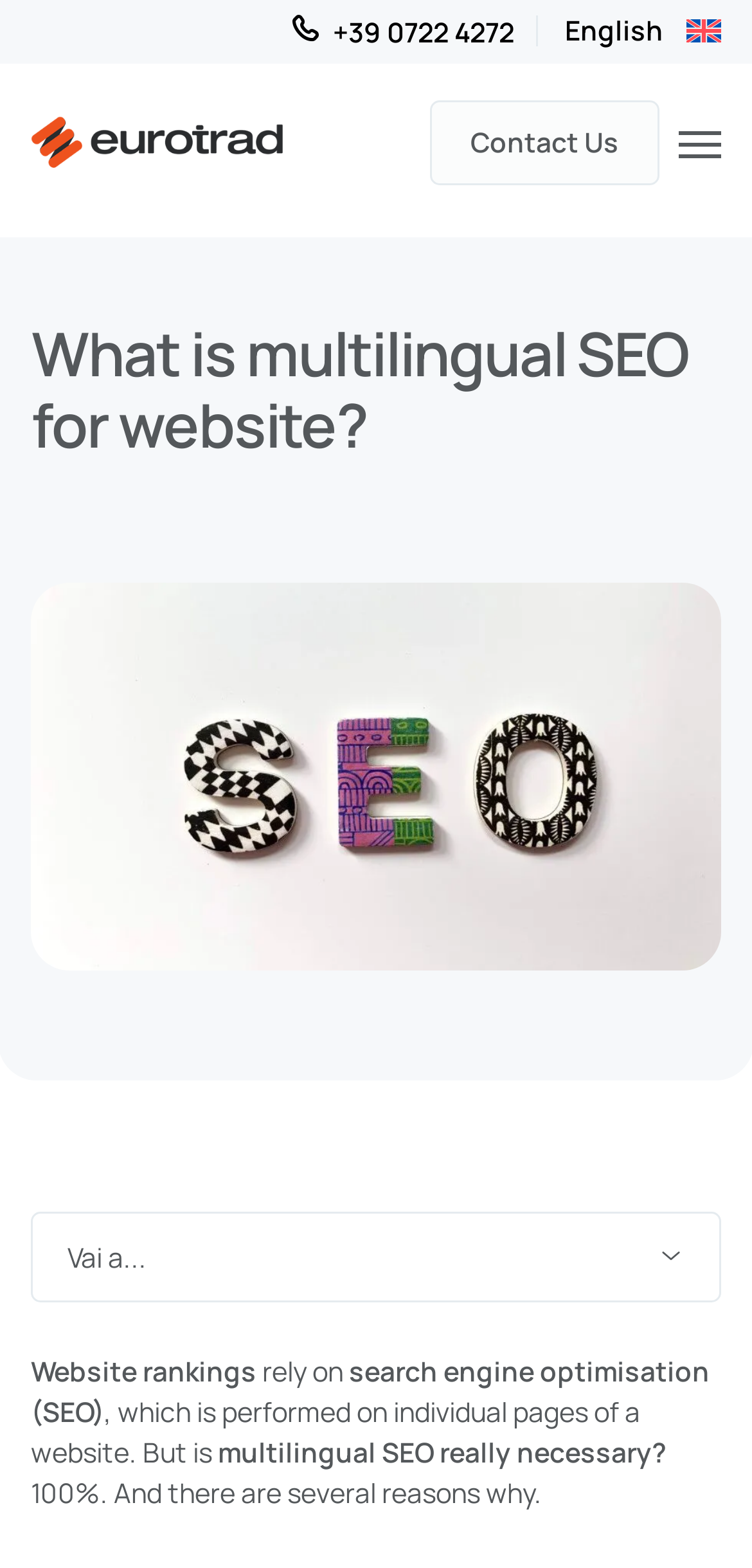Generate a comprehensive description of the webpage content.

The webpage is about multilingual SEO for websites, with a focus on its importance and best practices. At the top left, there is a logo of EuroTrad, an agency of translations, accompanied by a link to its homepage. To the right of the logo, there are links to contact information, including a phone number and a link to the "Contact Us" page. 

Below the logo, there is a navigation menu with links to the homepage, services, and other pages. The main content of the webpage starts with a heading that asks "What is multilingual SEO for a website?" followed by a brief explanation of the concept. The text explains that multilingual SEO is necessary for website rankings and relies on search engine optimization performed on individual pages of a website. 

The webpage also has a button for navigation menu expansion, located at the top right corner. Additionally, there are links to switch the language of the webpage, with options including English, located at the top center of the page.